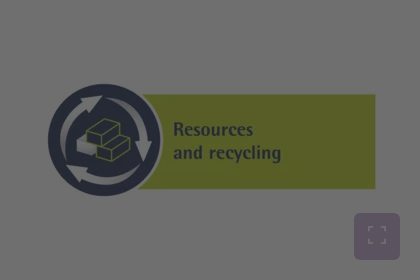Describe all the elements visible in the image meticulously.

The image features a prominently displayed graphic focusing on the concepts of "Resources and recycling." It artistically illustrates the importance of sustainable practices in the construction industry through a circular arrow design encompassing stylized block shapes, symbolizing materials that can be reused and recycled. The use of green and dark blue colors emphasizes the theme of environmental responsibility and innovation. This visual encapsulates the urgent need for the construction sector to adopt circular economy principles, highlighting a shift towards sustainable resource management and waste reduction.